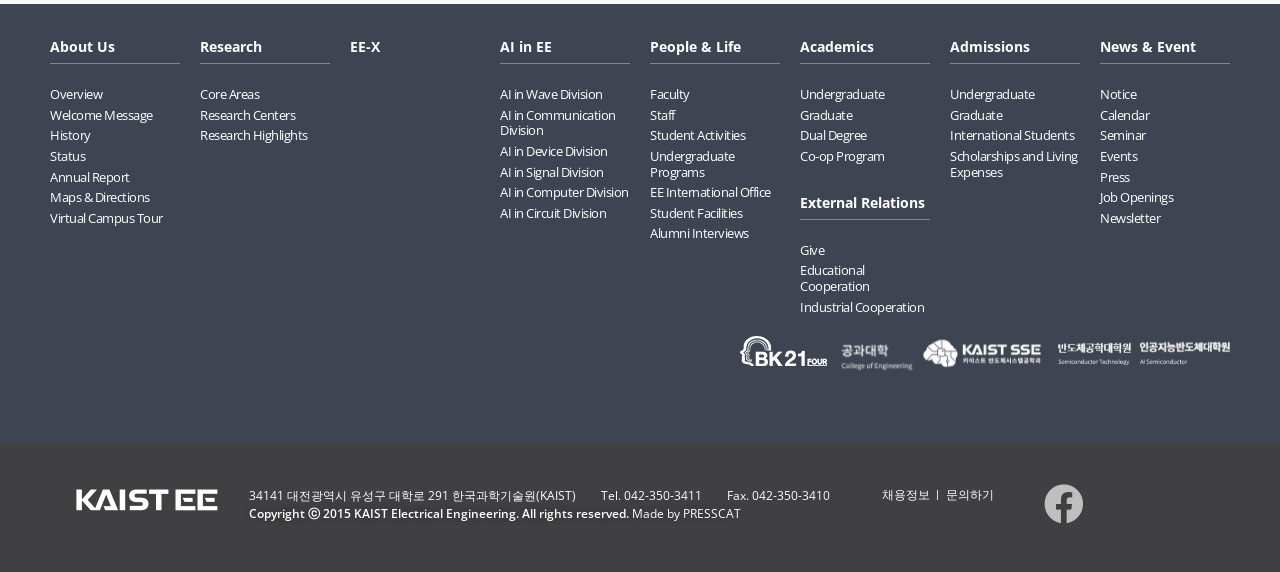Determine the bounding box coordinates of the clickable area required to perform the following instruction: "Check News & Event". The coordinates should be represented as four float numbers between 0 and 1: [left, top, right, bottom].

[0.859, 0.067, 0.961, 0.097]